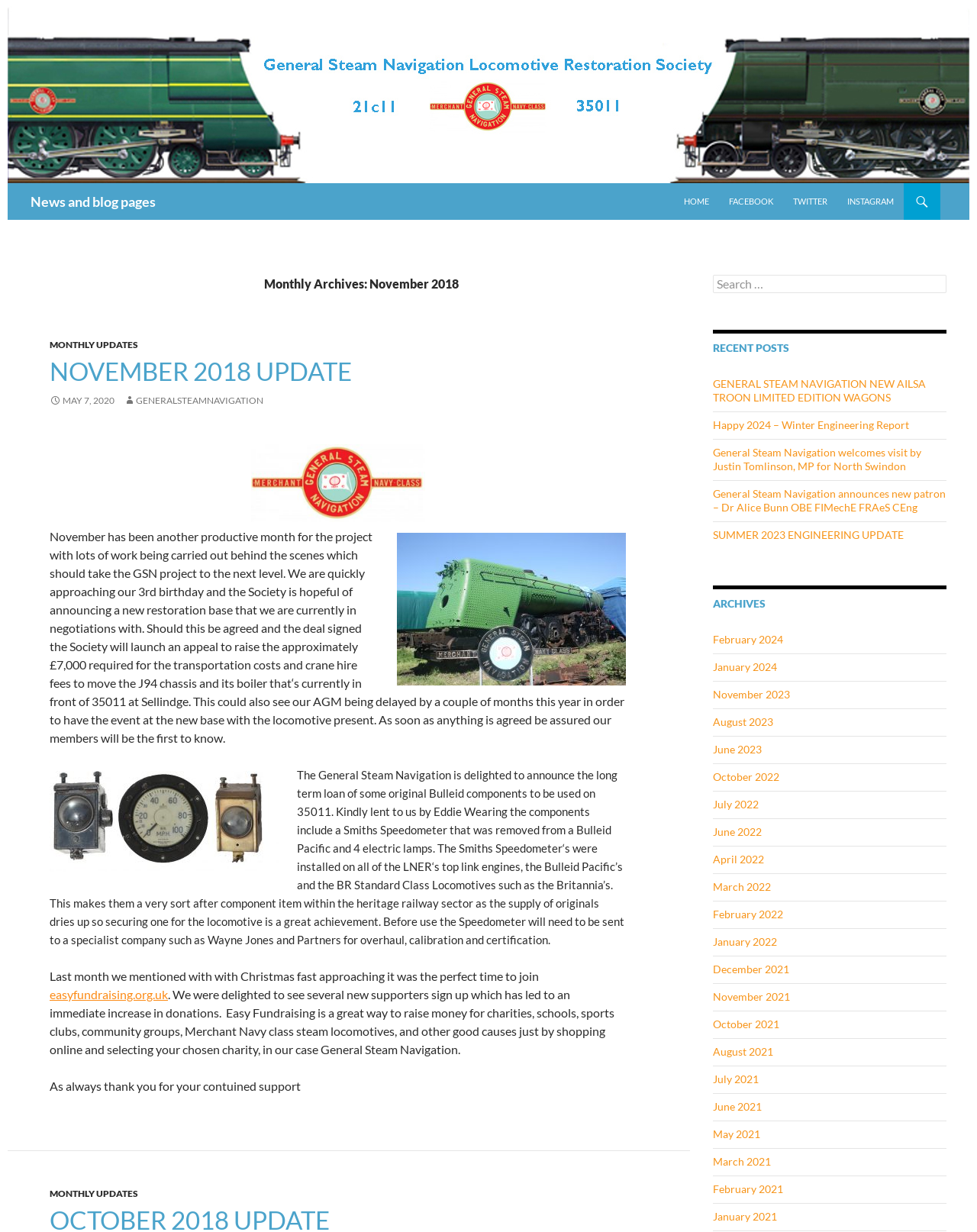Please determine the bounding box coordinates of the area that needs to be clicked to complete this task: 'Search for something'. The coordinates must be four float numbers between 0 and 1, formatted as [left, top, right, bottom].

[0.73, 0.223, 0.969, 0.238]